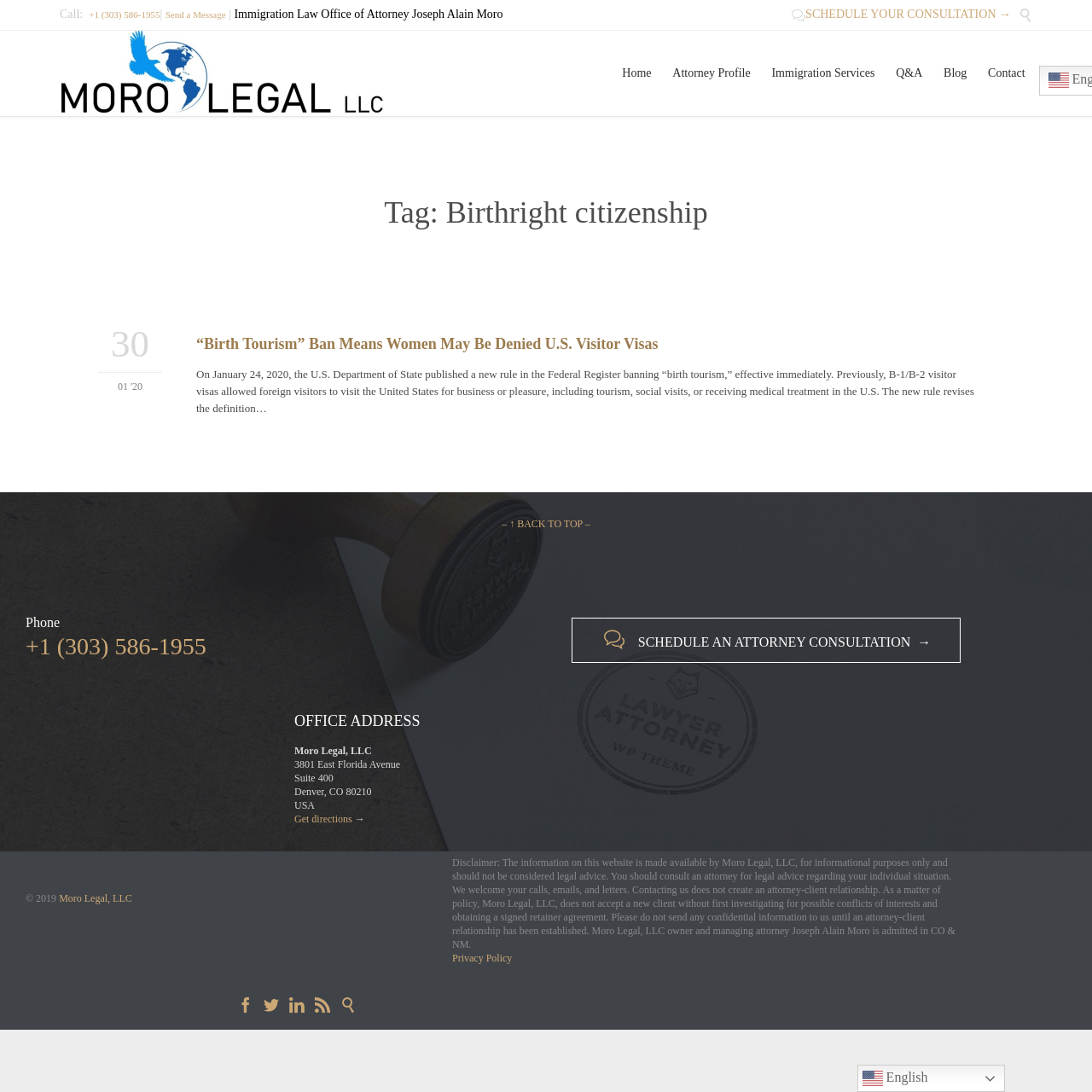Please identify the bounding box coordinates of the element's region that should be clicked to execute the following instruction: "View the attorney profile". The bounding box coordinates must be four float numbers between 0 and 1, i.e., [left, top, right, bottom].

[0.609, 0.057, 0.694, 0.076]